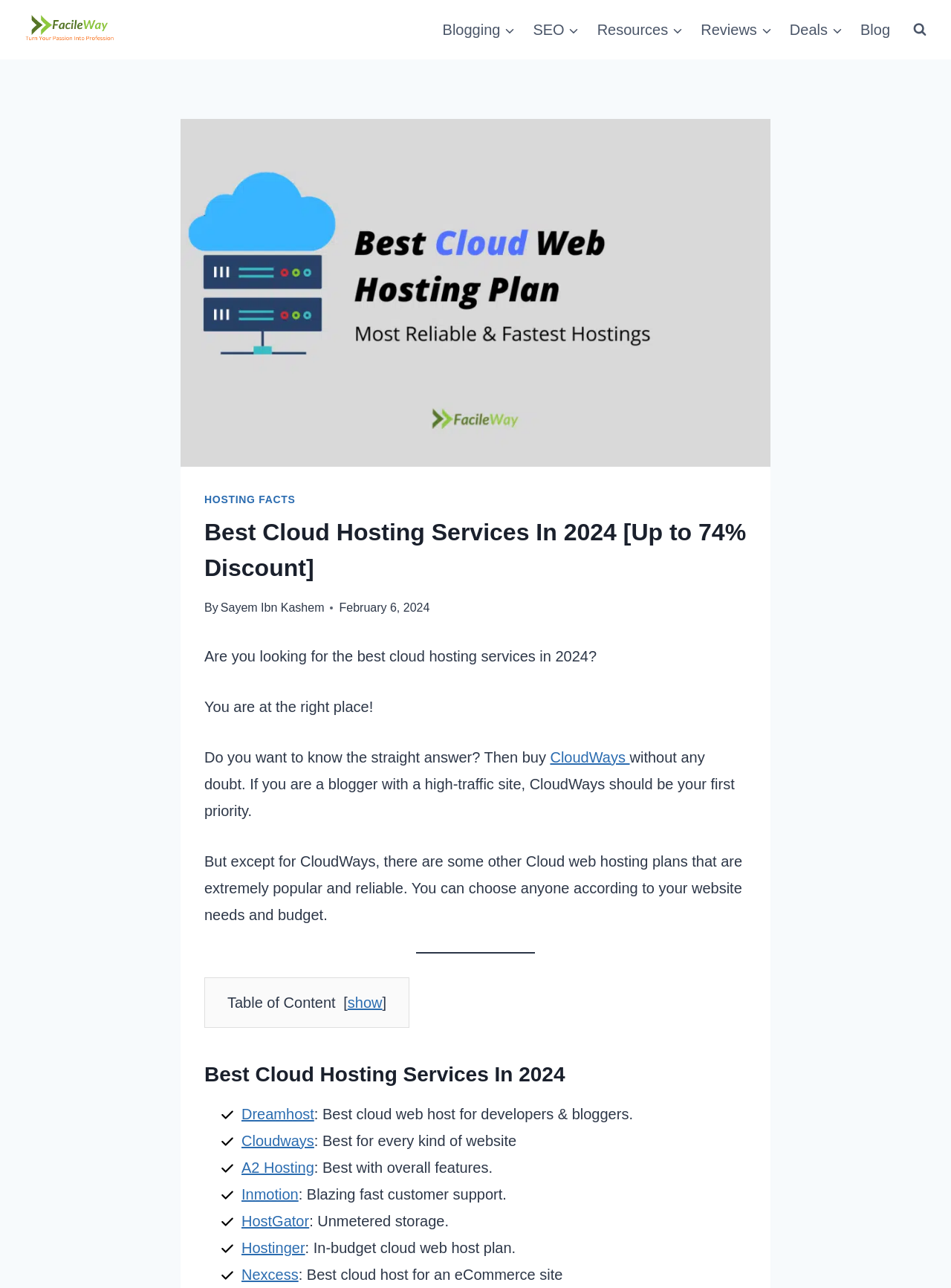What is the purpose of the 'Scroll to top' button?
Answer with a single word or short phrase according to what you see in the image.

To scroll to top